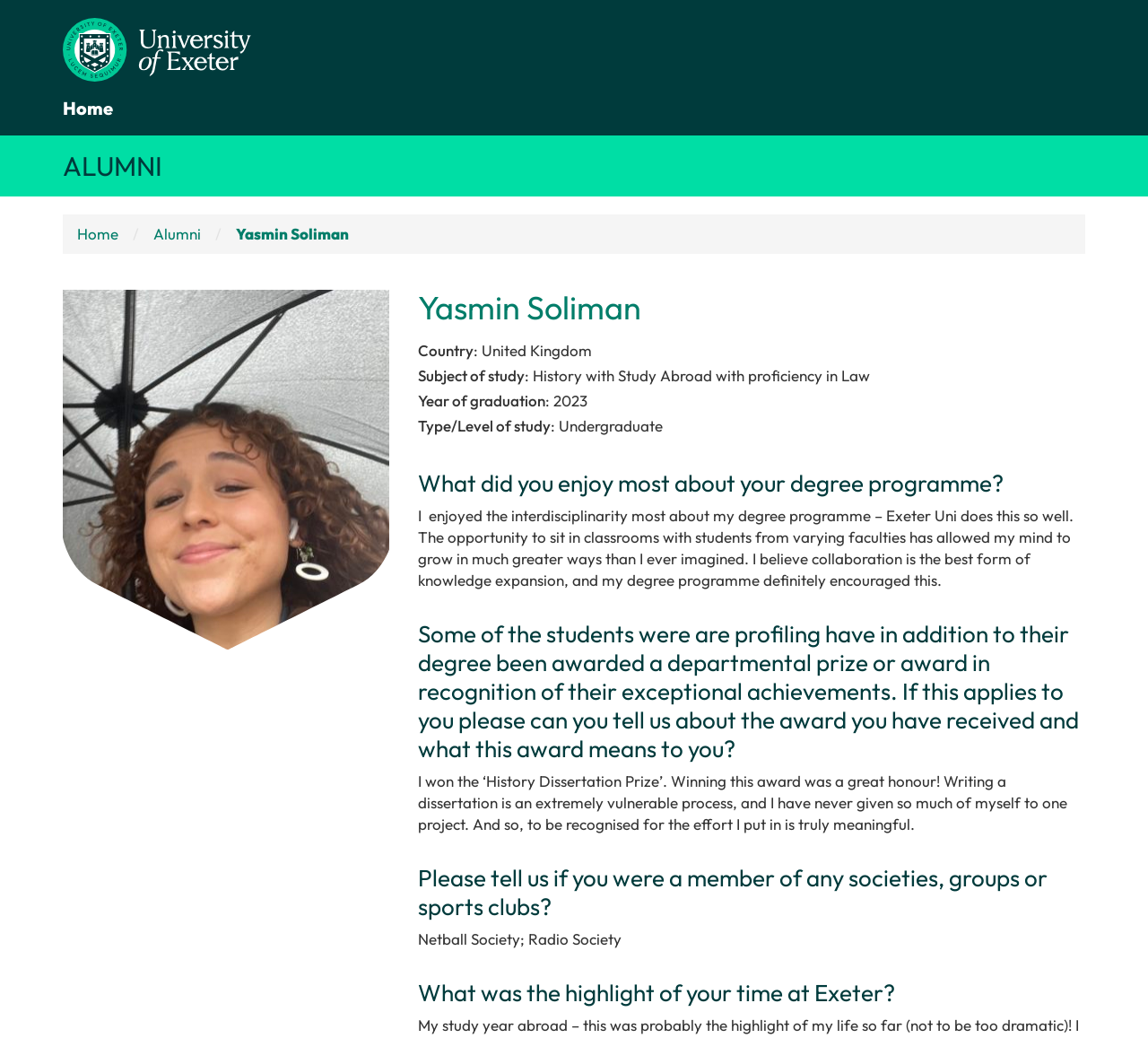From the webpage screenshot, predict the bounding box coordinates (top-left x, top-left y, bottom-right x, bottom-right y) for the UI element described here: Yasmin Soliman

[0.205, 0.216, 0.304, 0.234]